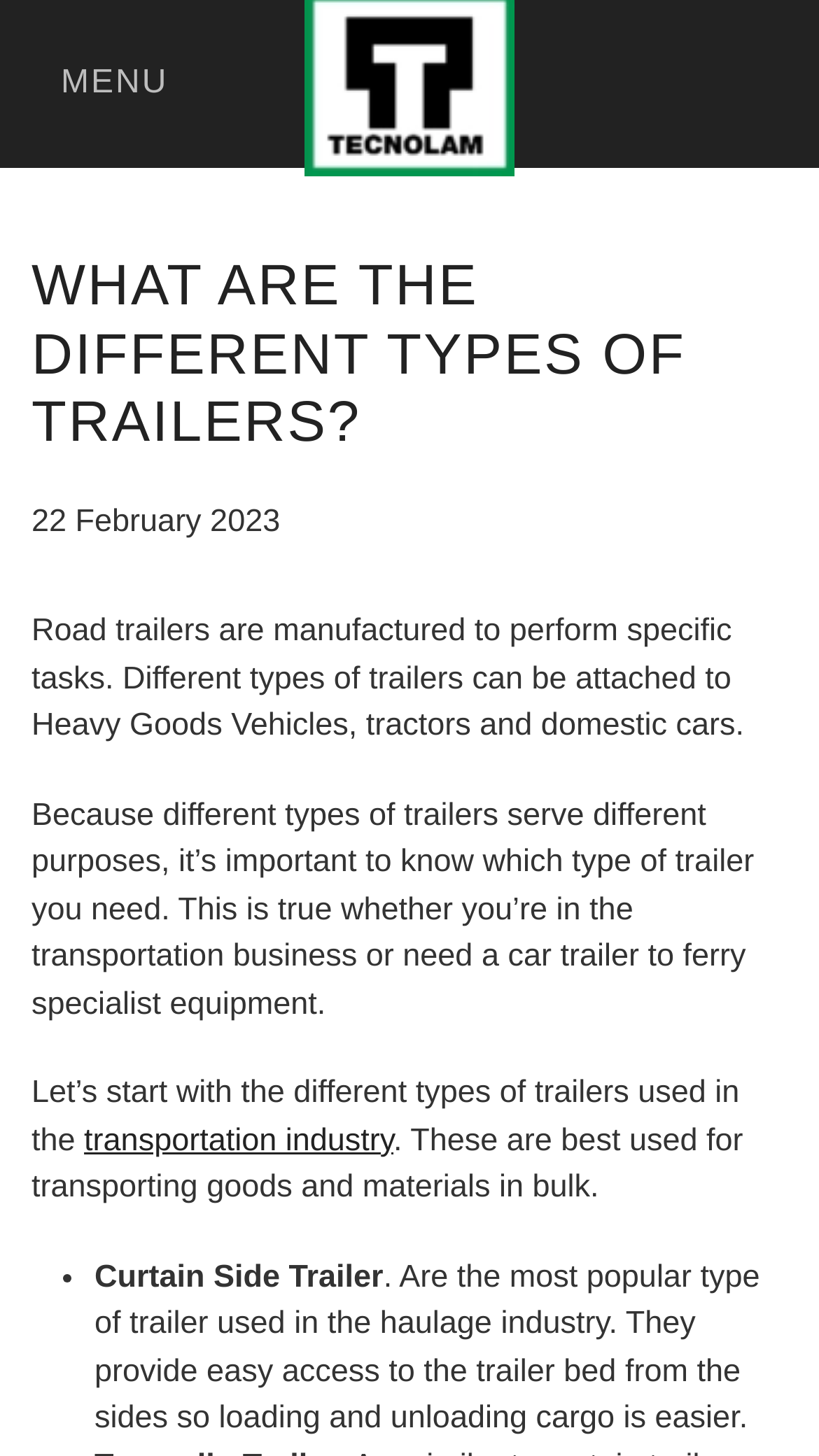Describe all the key features of the webpage in detail.

The webpage is about different types of trailers used in industries and car trailers. At the top left, there is a link to "Skip to main content" and a "MENU" link. Below the "MENU" link, there is a heading that reads "WHAT ARE THE DIFFERENT TYPES OF TRAILERS?".

On the left side, there is a date "22 February 2023" followed by a series of paragraphs explaining the importance of knowing the different types of trailers and their purposes. The text explains that road trailers are manufactured to perform specific tasks and can be attached to Heavy Goods Vehicles, tractors, and domestic cars.

Below the paragraphs, there is a link to "transportation industry" which is part of a sentence that continues to explain the different types of trailers used in the industry. Following this, there is a list of trailer types, starting with a bullet point "•" and the first item is "Curtain Side Trailer", which is described as the most popular type of trailer used in the haulage industry, providing easy access to the trailer bed from the sides for loading and unloading cargo.